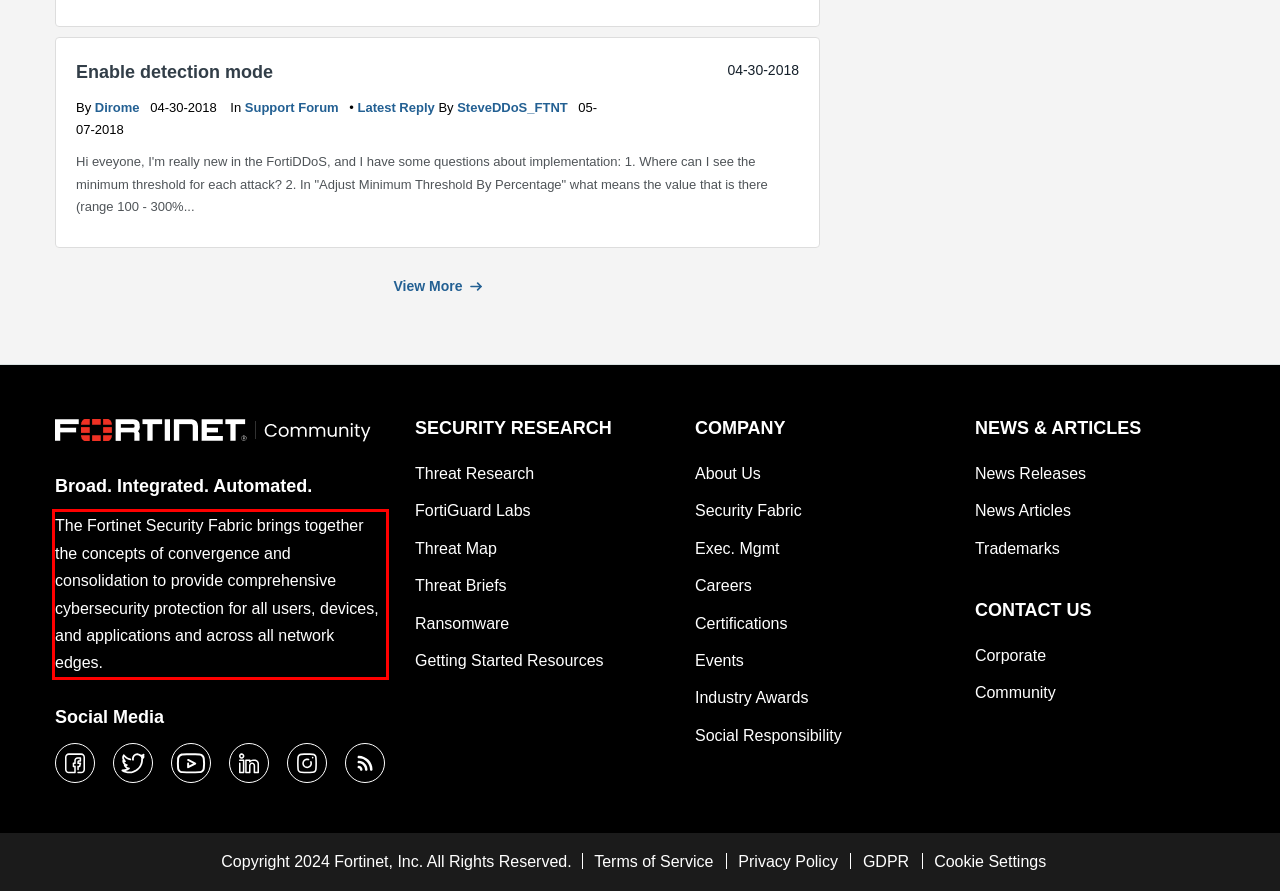You are given a screenshot showing a webpage with a red bounding box. Perform OCR to capture the text within the red bounding box.

The Fortinet Security Fabric brings together the concepts of convergence and consolidation to provide comprehensive cybersecurity protection for all users, devices, and applications and across all network edges.